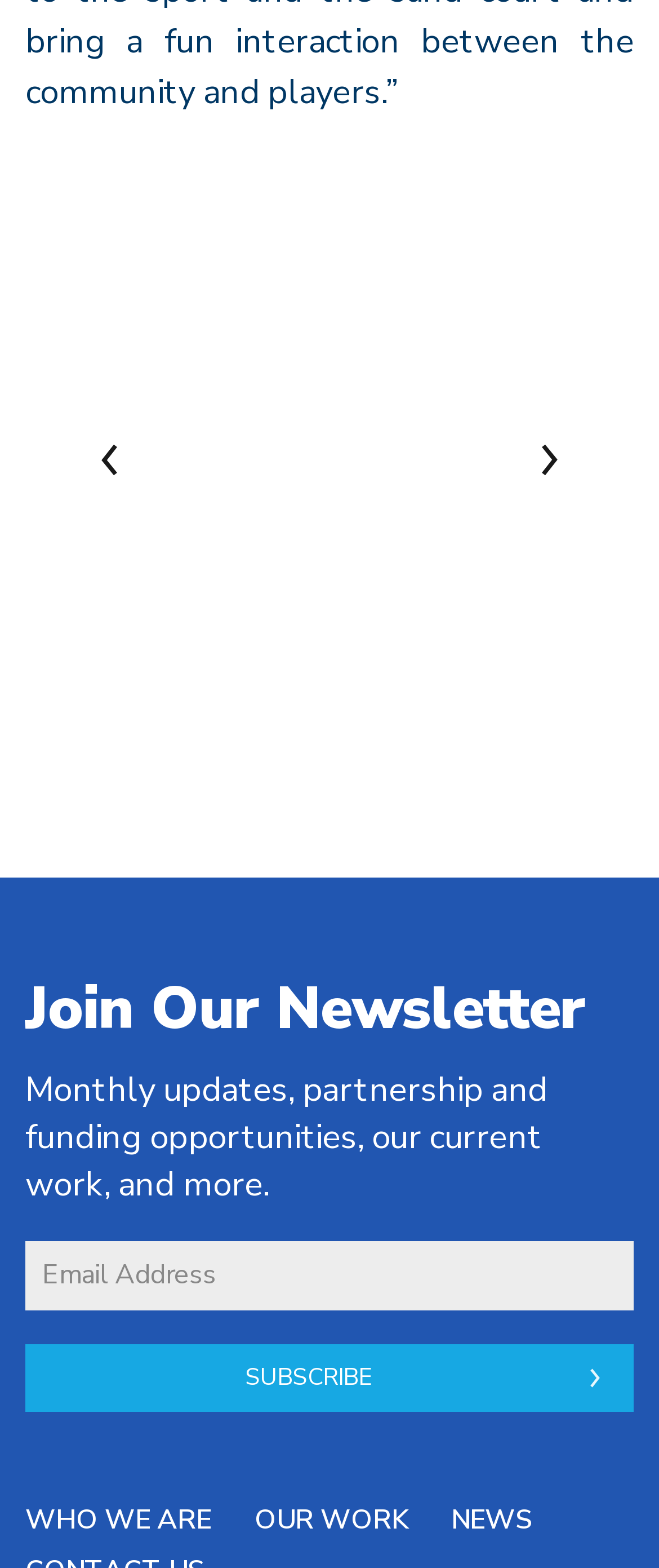Answer the question below using just one word or a short phrase: 
What is the heading above the textbox?

Join Our Newsletter